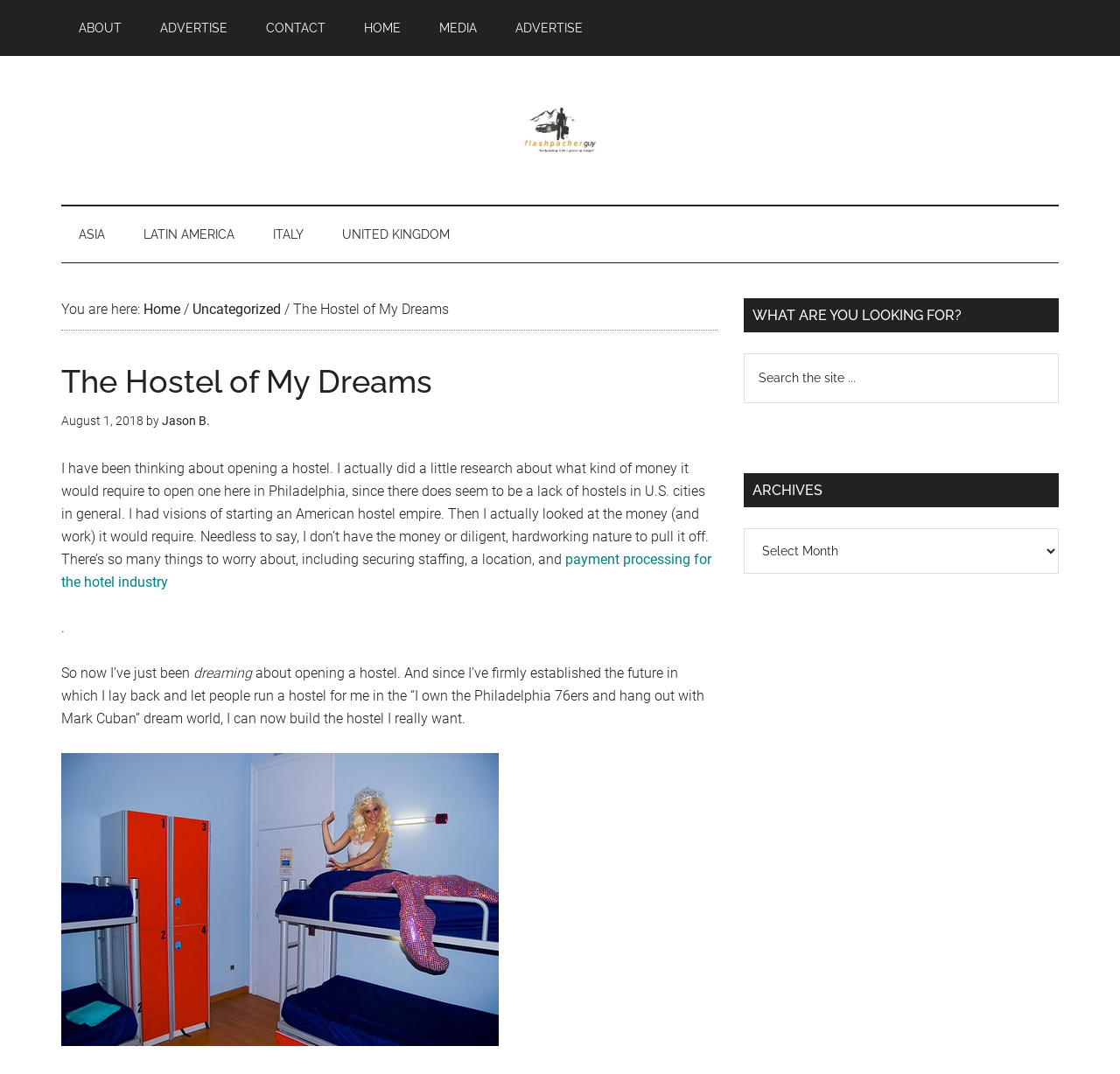Please indicate the bounding box coordinates for the clickable area to complete the following task: "Click on the 'ASIA' link". The coordinates should be specified as four float numbers between 0 and 1, i.e., [left, top, right, bottom].

[0.055, 0.192, 0.109, 0.244]